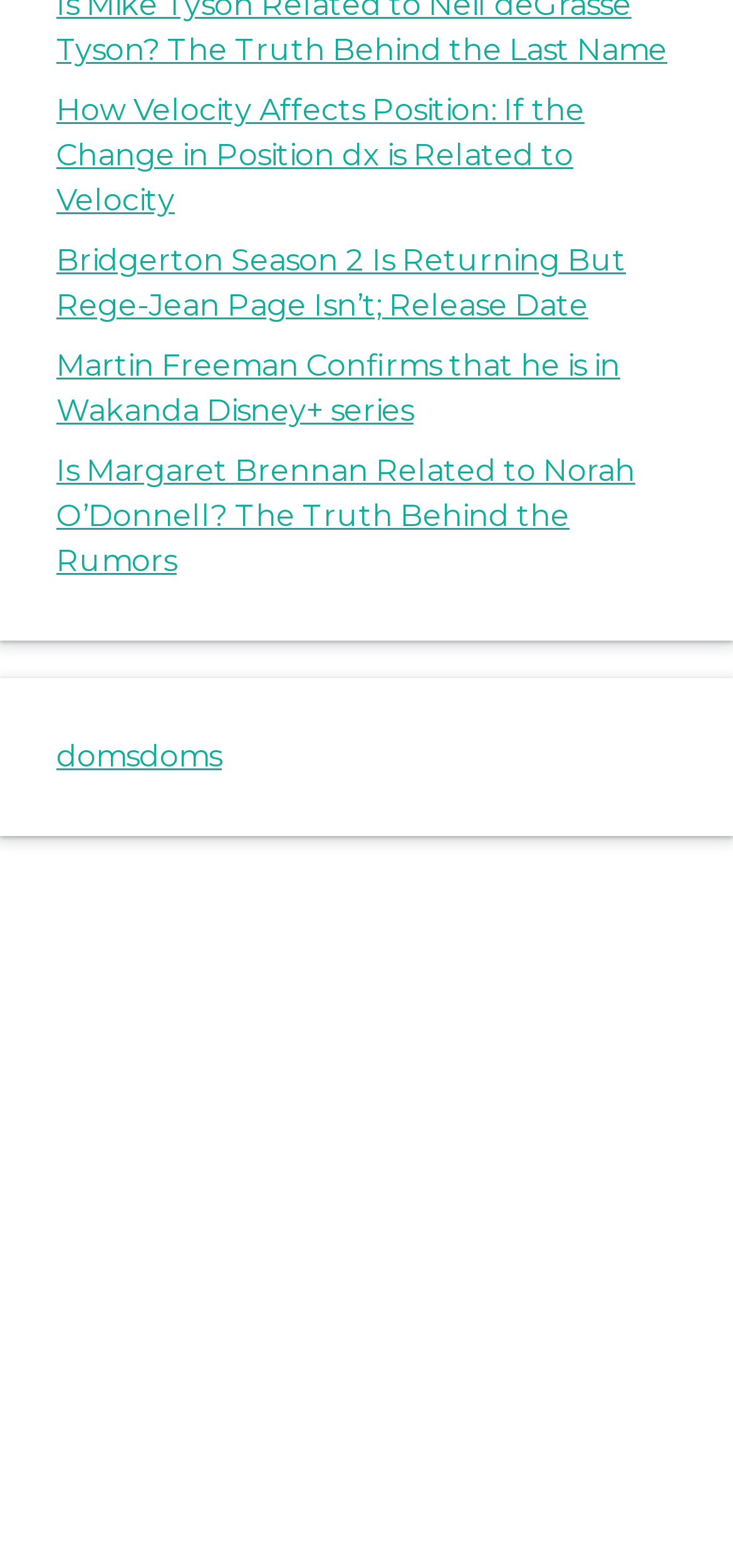Identify the bounding box coordinates for the element you need to click to achieve the following task: "Learn about Bridgerton Season 2 release date". Provide the bounding box coordinates as four float numbers between 0 and 1, in the form [left, top, right, bottom].

[0.077, 0.155, 0.854, 0.207]